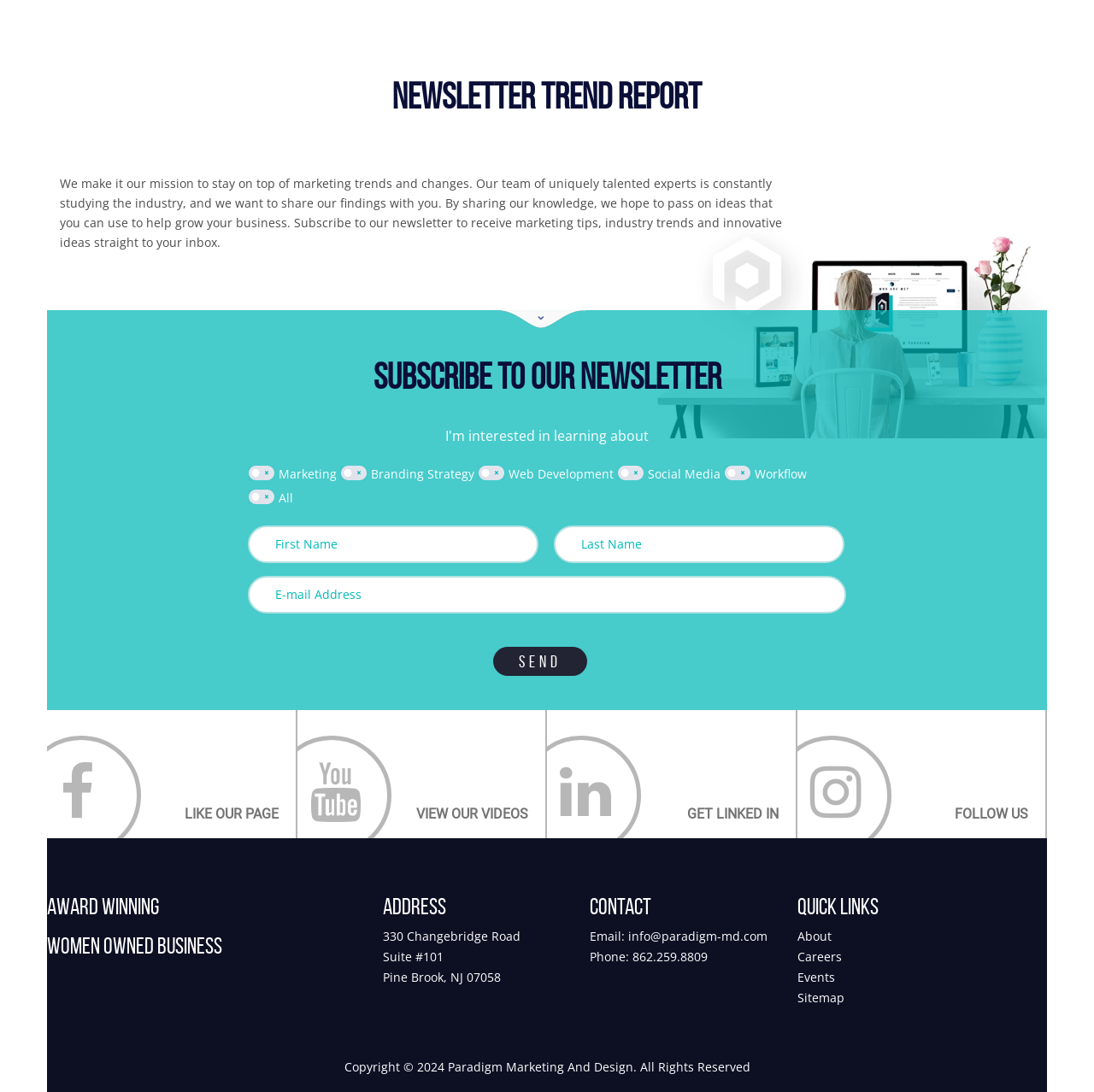Highlight the bounding box coordinates of the element you need to click to perform the following instruction: "View the About page."

[0.729, 0.849, 0.76, 0.864]